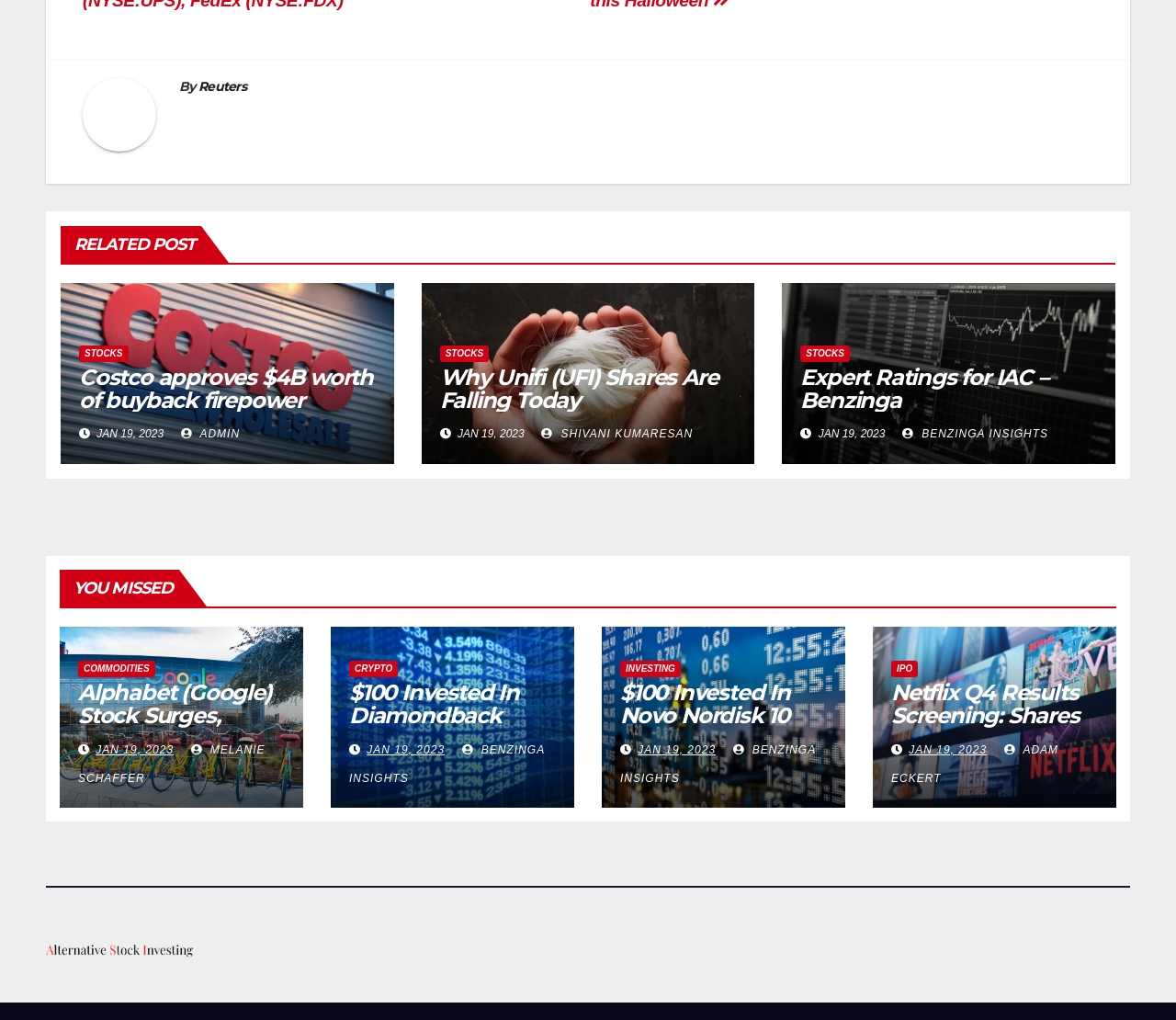Determine the bounding box coordinates of the region I should click to achieve the following instruction: "Read the article 'Costco approves $4B worth of buyback firepower'". Ensure the bounding box coordinates are four float numbers between 0 and 1, i.e., [left, top, right, bottom].

[0.067, 0.357, 0.317, 0.405]